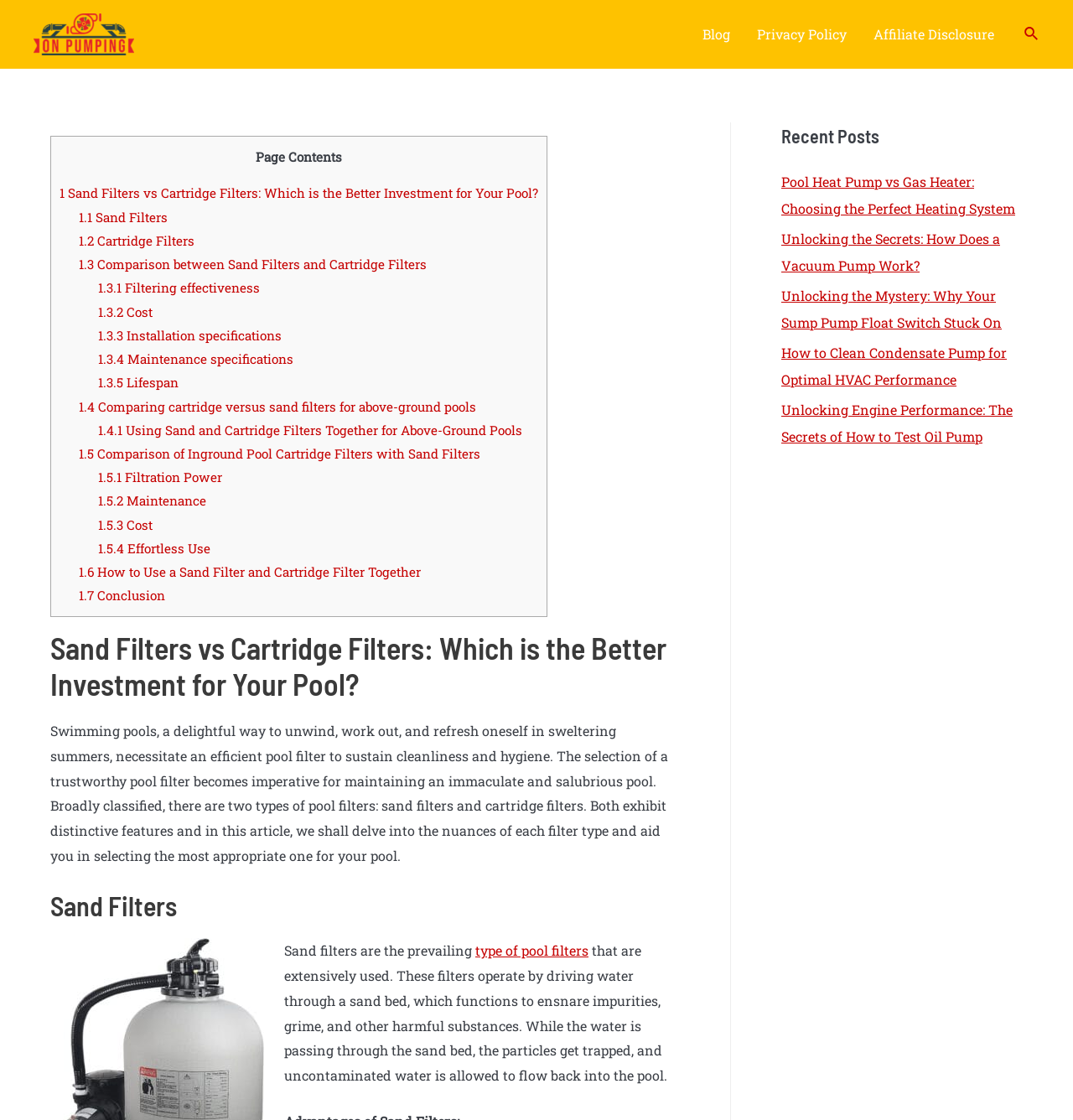Create a detailed description of the webpage's content and layout.

This webpage is about comparing sand filters and cartridge filters for pools. At the top, there is a navigation bar with links to "Blog", "Privacy Policy", and "Affiliate Disclosure". On the top right, there is a search icon link. 

Below the navigation bar, there is a table of contents with links to different sections of the article, including "Sand Filters vs Cartridge Filters: Which is the Better Investment for Your Pool?", "Sand Filters", "Cartridge Filters", and "Comparison between Sand Filters and Cartridge Filters". 

The main content of the webpage is divided into sections, each with a heading and descriptive text. The first section introduces the importance of pool filters and explains that there are two types: sand filters and cartridge filters. 

The "Sand Filters" section describes how sand filters work, stating that they operate by driving water through a sand bed, which traps impurities and allows clean water to flow back into the pool. 

On the right side of the webpage, there is a complementary section with a heading "Recent Posts" and links to several recent articles, including "Pool Heat Pump vs Gas Heater: Choosing the Perfect Heating System", "Unlocking the Secrets: How Does a Vacuum Pump Work?", and others.